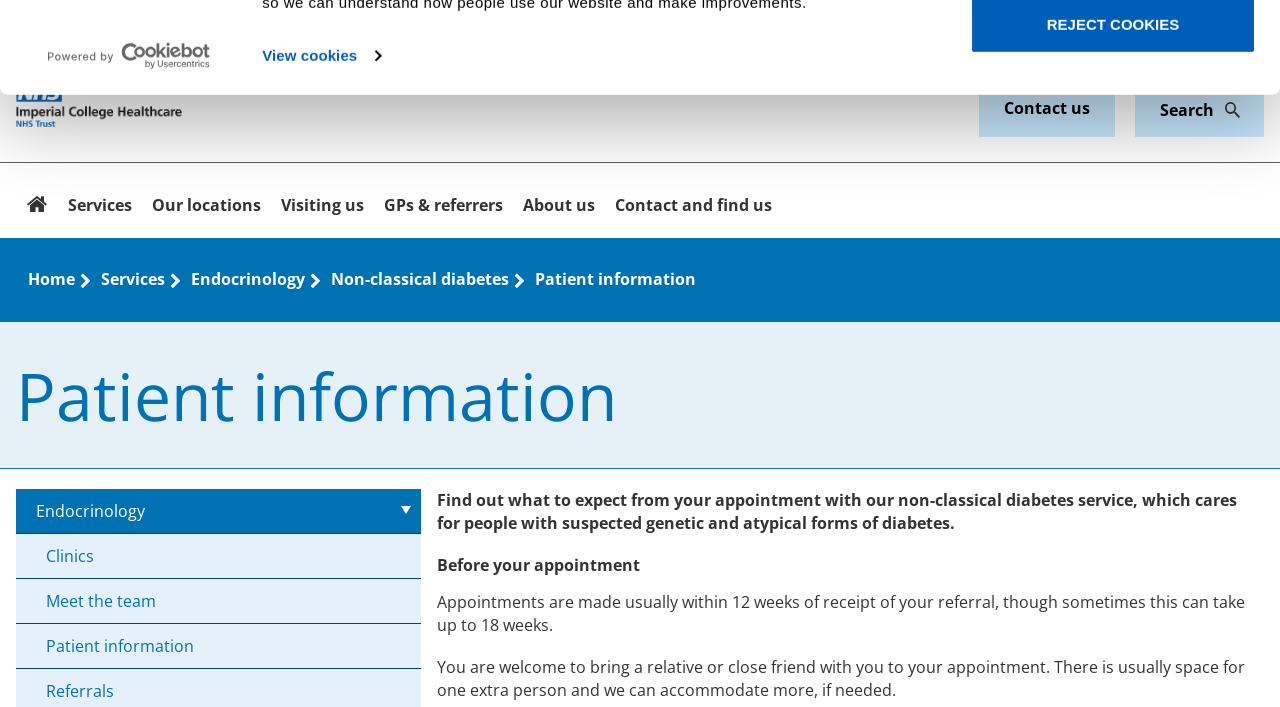Mark the bounding box of the element that matches the following description: "View cookies".

[0.205, 0.187, 0.297, 0.229]